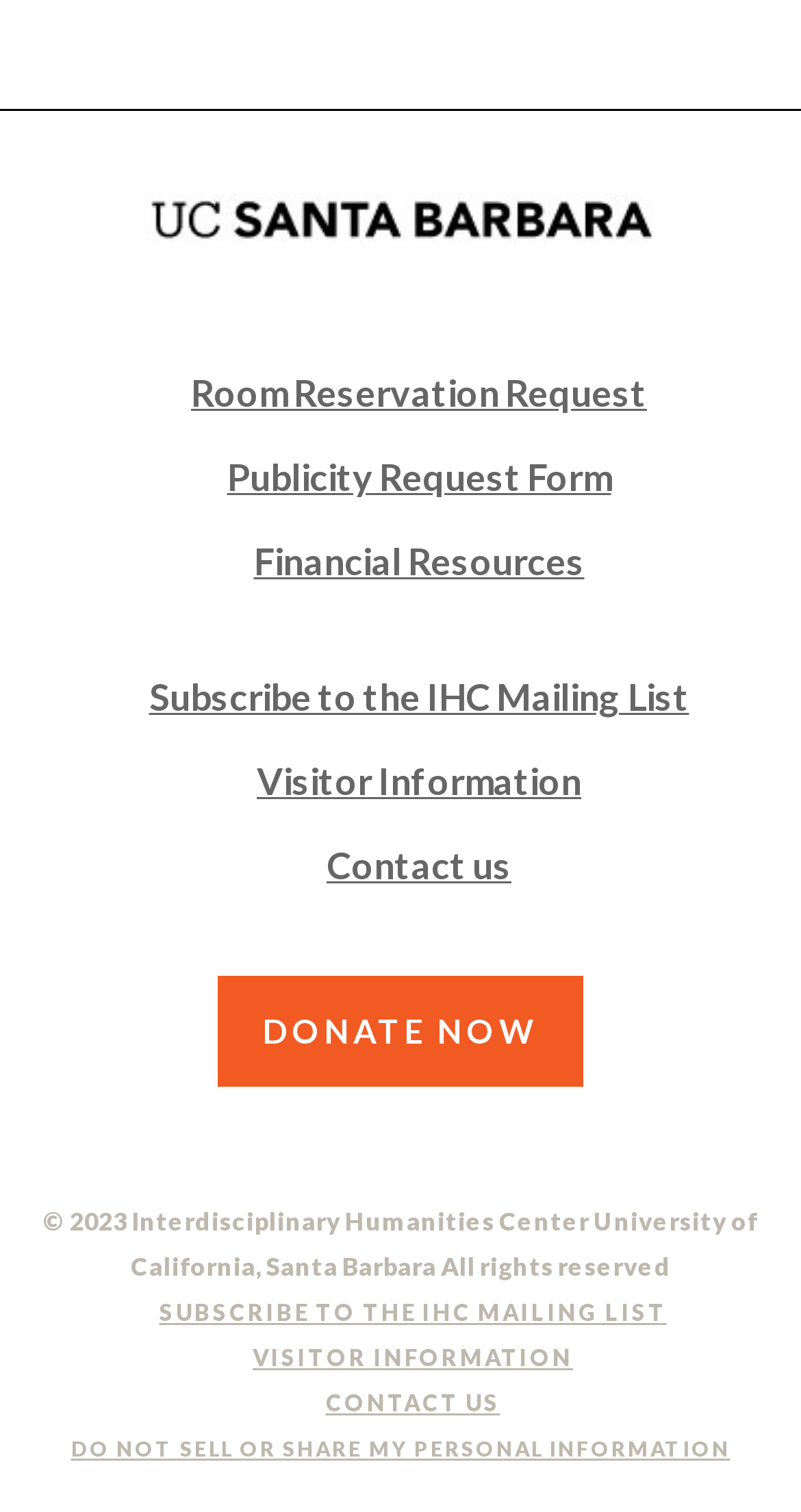What is the logo at the top left corner?
Refer to the screenshot and respond with a concise word or phrase.

UCSB Logo